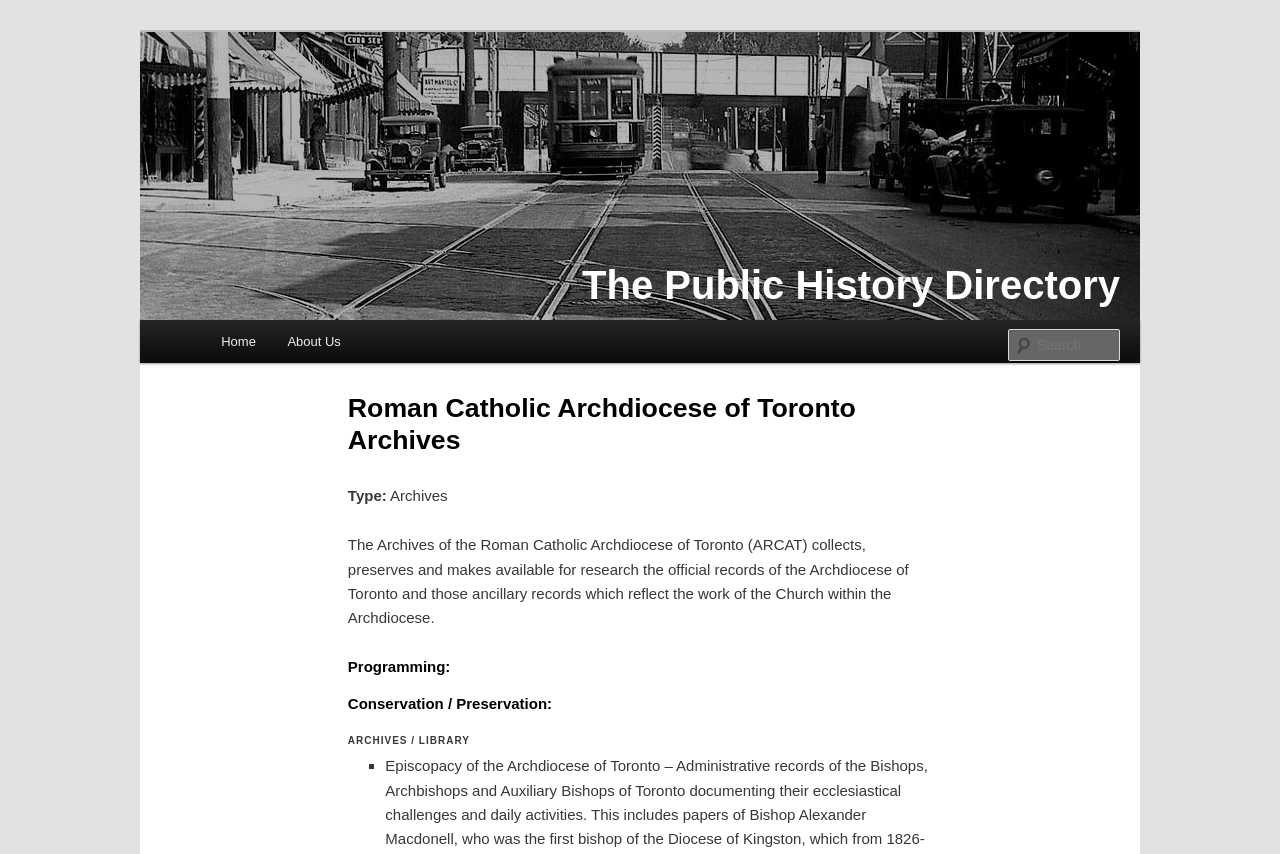What is the search box for?
Use the information from the image to give a detailed answer to the question.

I found the answer by looking at the static text element with the text 'Search' which is a sibling of the textbox element with the bounding box coordinates [0.787, 0.385, 0.875, 0.423]. This static text element is likely to be the label for the search box.